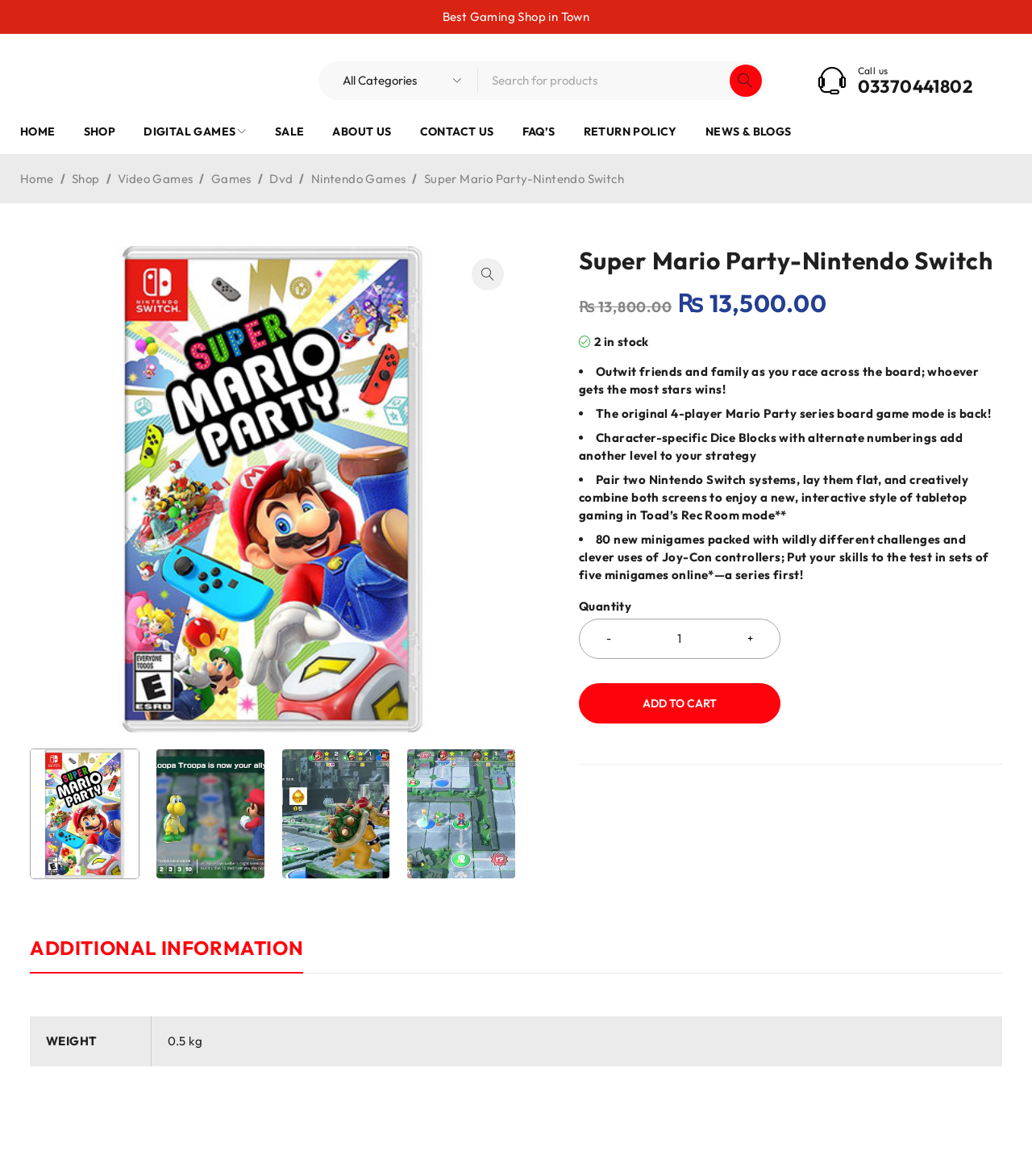Provide a one-word or one-phrase answer to the question:
What is the purpose of the Dice Blocks?

Add another level to your strategy